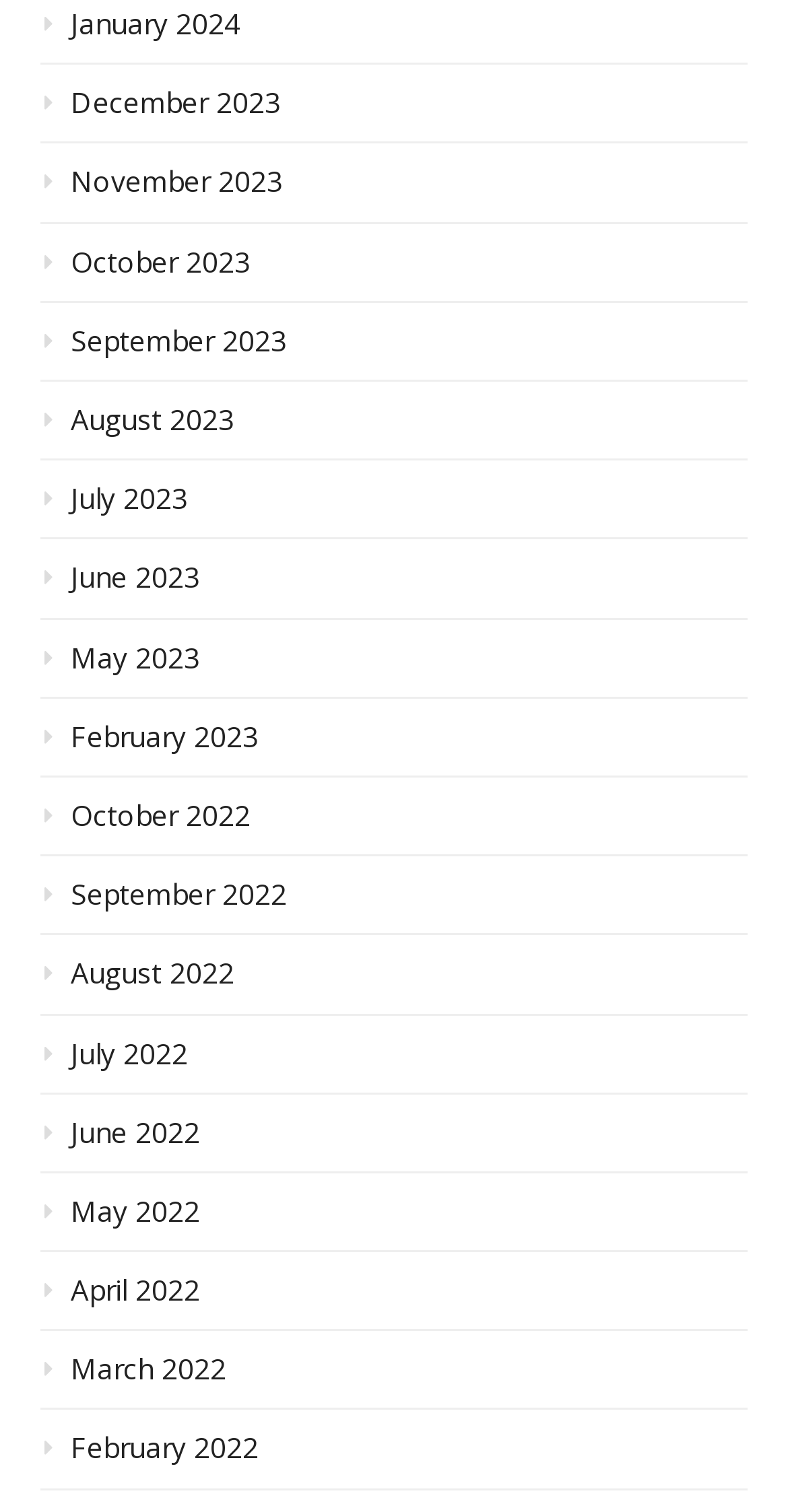Can you determine the bounding box coordinates of the area that needs to be clicked to fulfill the following instruction: "view January 2024"?

[0.051, 0.004, 0.949, 0.043]